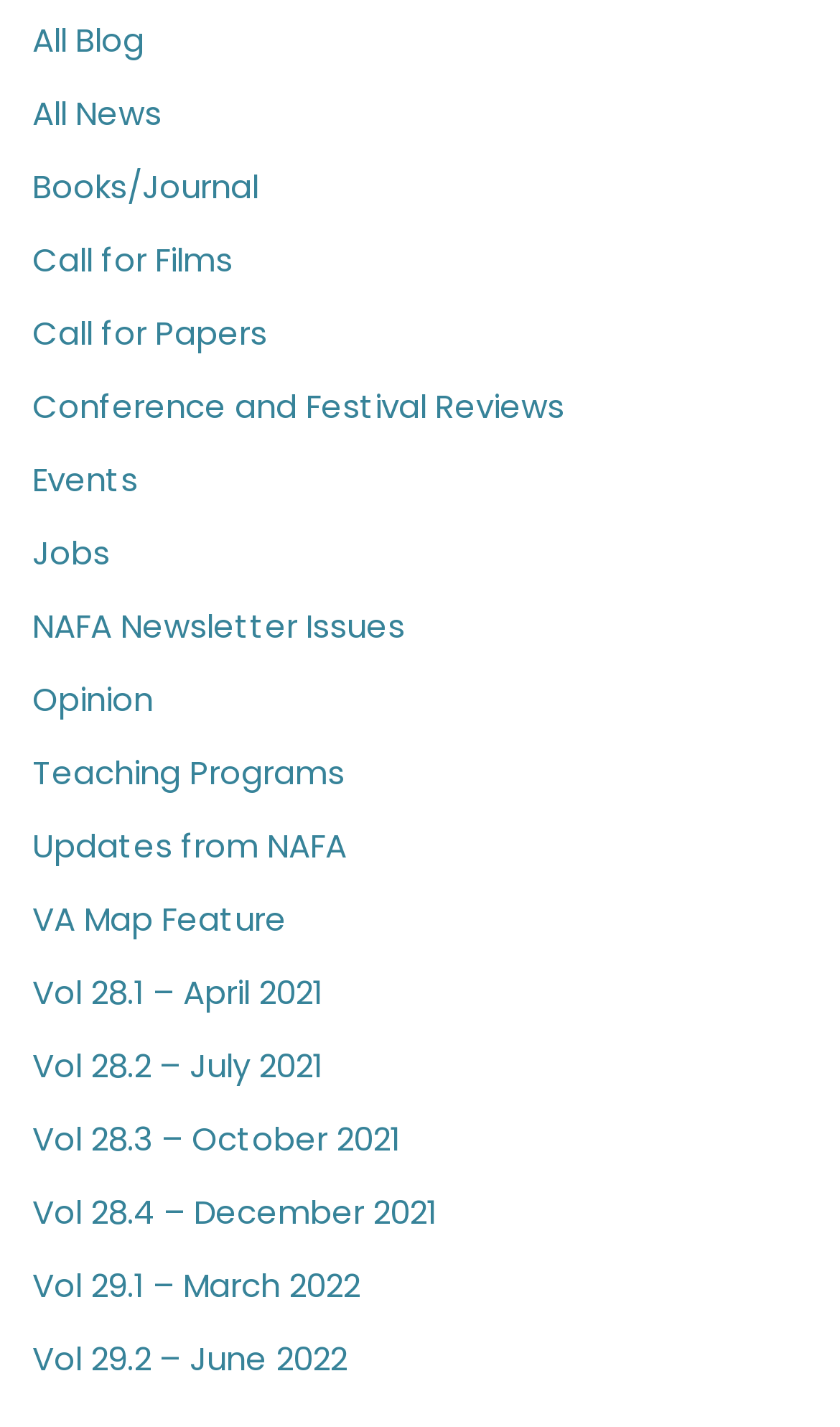Pinpoint the bounding box coordinates of the clickable area necessary to execute the following instruction: "access teaching programs". The coordinates should be given as four float numbers between 0 and 1, namely [left, top, right, bottom].

[0.038, 0.526, 0.41, 0.558]